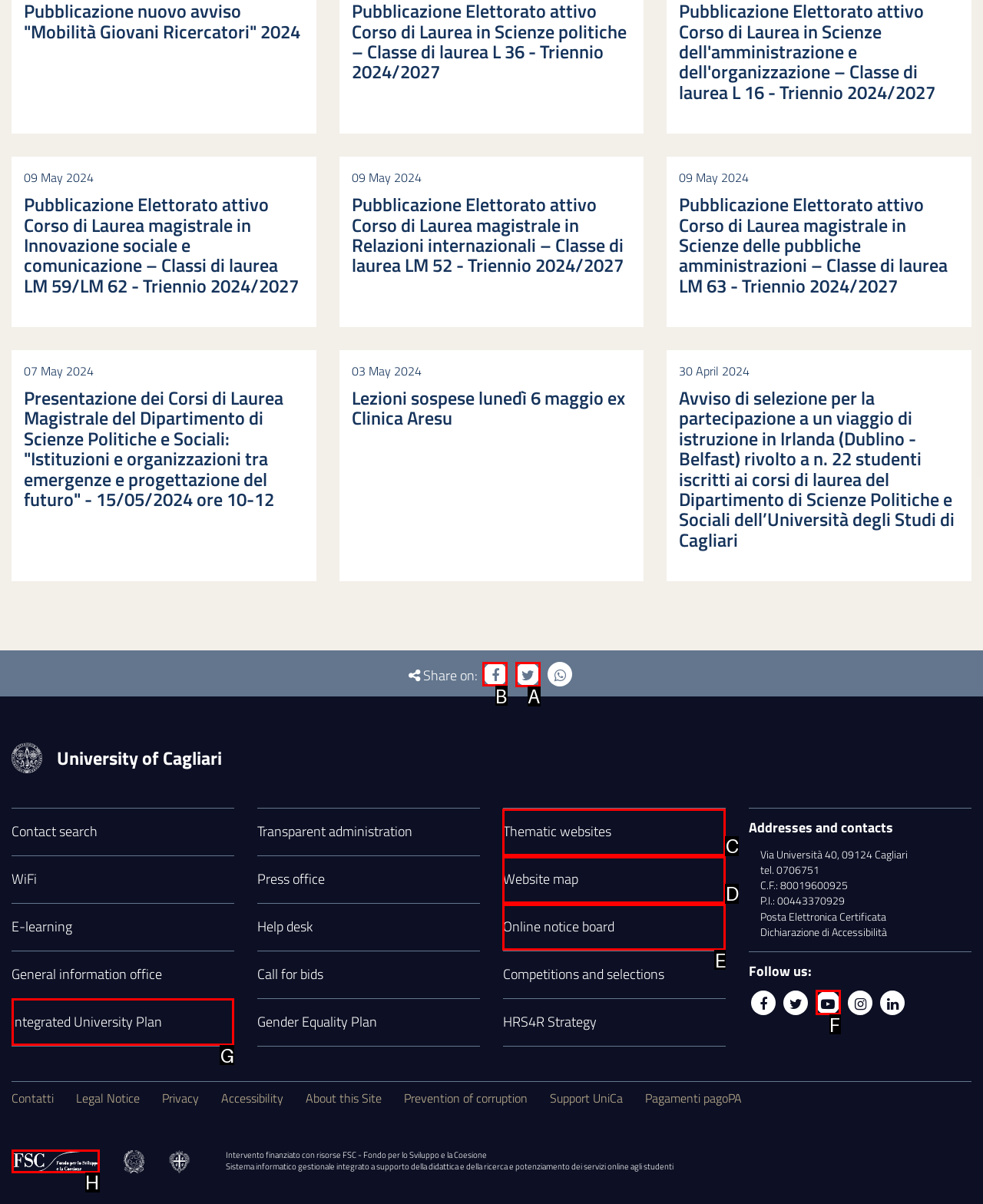Identify the correct UI element to click on to achieve the following task: Share on social media Respond with the corresponding letter from the given choices.

B